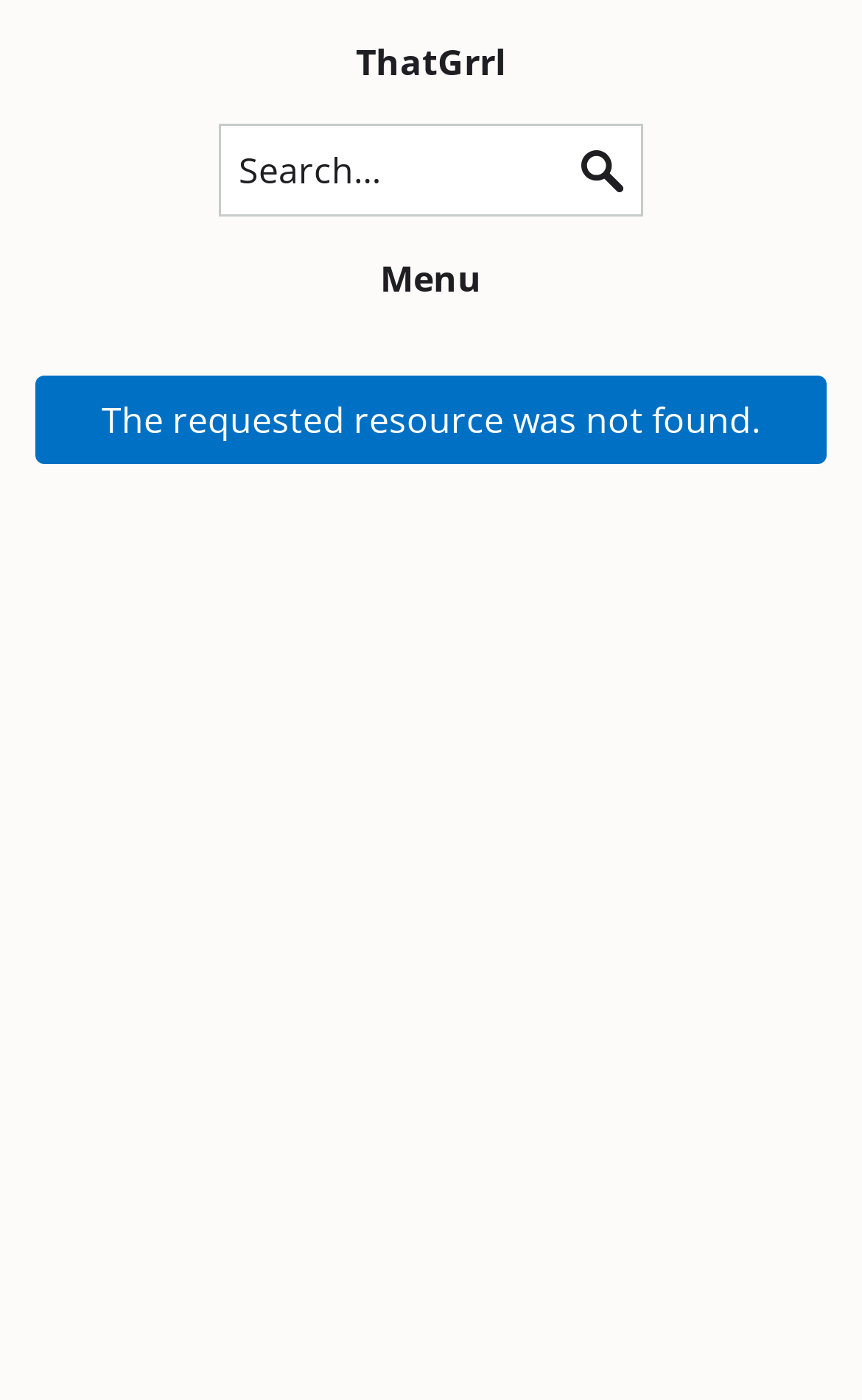Answer this question in one word or a short phrase: What is the main error message on the page?

Resource not found